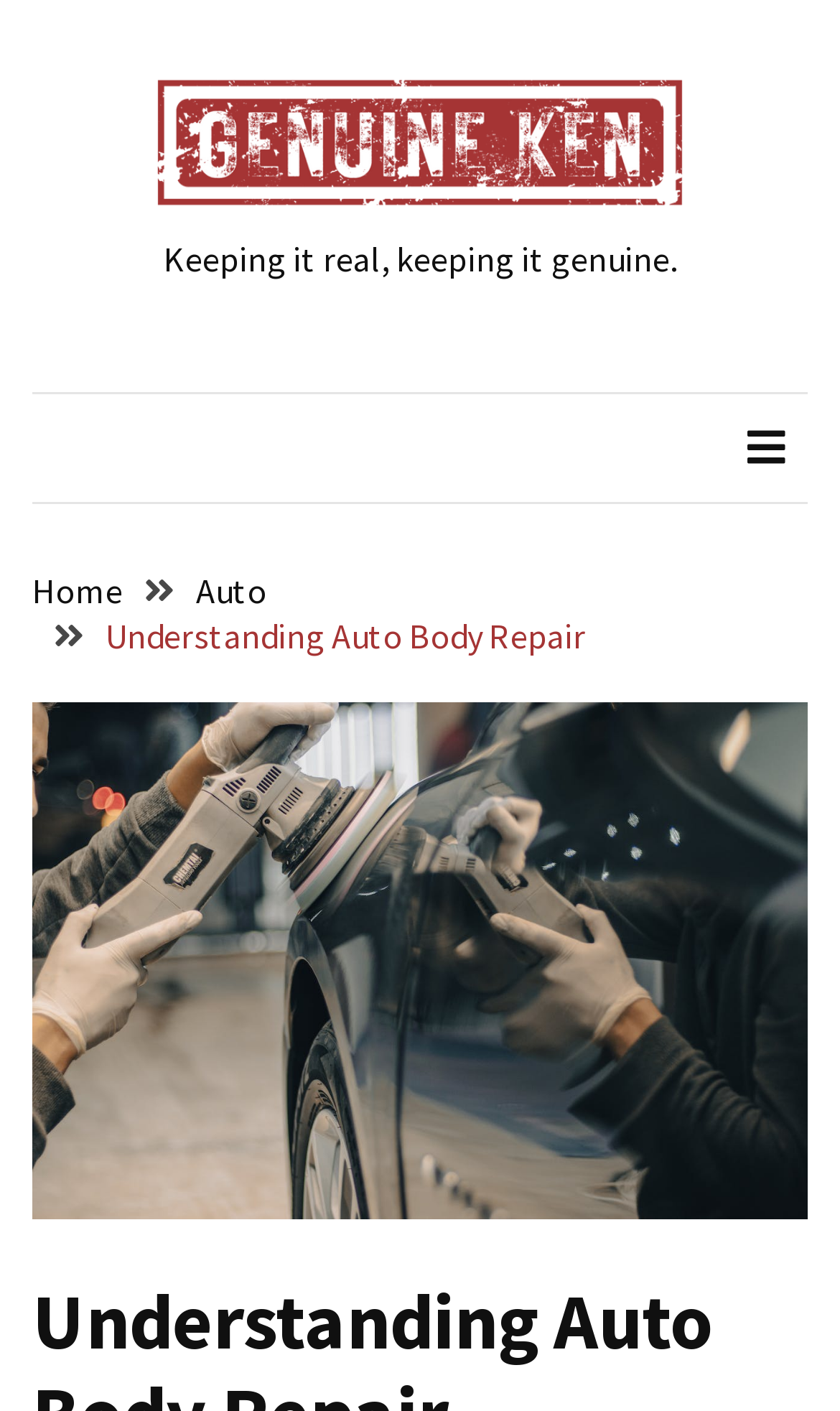Describe all visible elements and their arrangement on the webpage.

The webpage is about understanding auto body repair, with a focus on providing information and resources for car owners. At the top of the page, there is a heading titled "RECENT POSTS" that takes up a small portion of the top-left section. Below this heading, there are two links to articles, one about replacing brake pads and another about home insulation and indoor air quality. These links are stacked vertically, taking up a significant portion of the left side of the page.

In the top-right corner, there is a link to "Genuine Ken" with an accompanying image of the same name. This element spans almost the entire width of the page. Below this, there is a static text element with the phrase "Keeping it real, keeping it genuine." that takes up a moderate amount of space.

On the right side of the page, there is a button with an icon, which when expanded, reveals a primary menu. This menu contains a navigation section titled "Breadcrumbs" that has three links: "Home", "Auto", and "Understanding Auto Body Repair". These links are arranged horizontally and take up a moderate amount of space.

Below the navigation section, there is a large image that spans almost the entire width of the page, titled "Understanding Auto Body Repair". At the very bottom of the page, there is a small link with an icon, located near the right edge of the page.